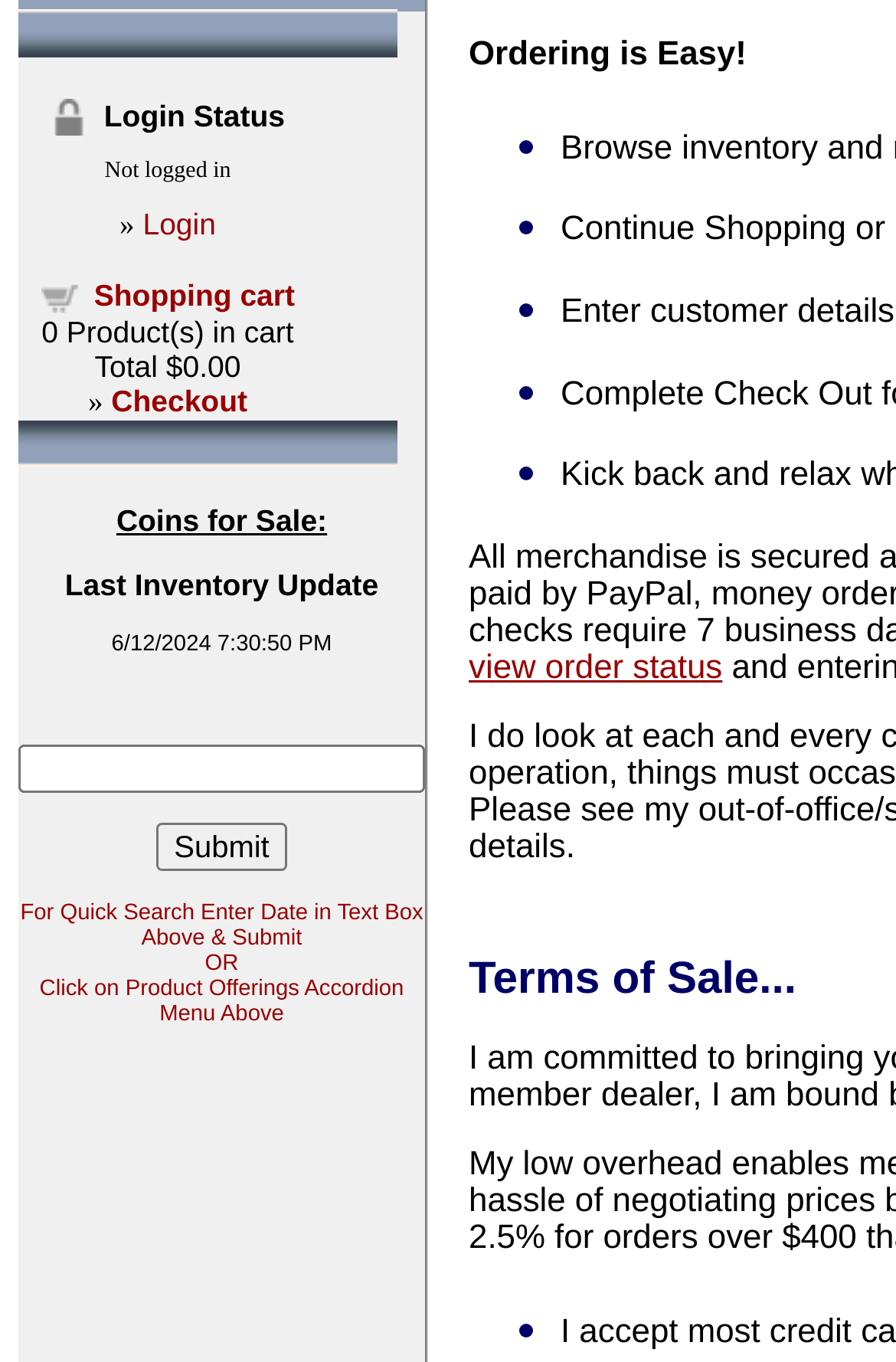Using the provided description Checkout, find the bounding box coordinates for the UI element. Provide the coordinates in (top-left x, top-left y, bottom-right x, bottom-right y) format, ensuring all values are between 0 and 1.

[0.124, 0.281, 0.276, 0.306]